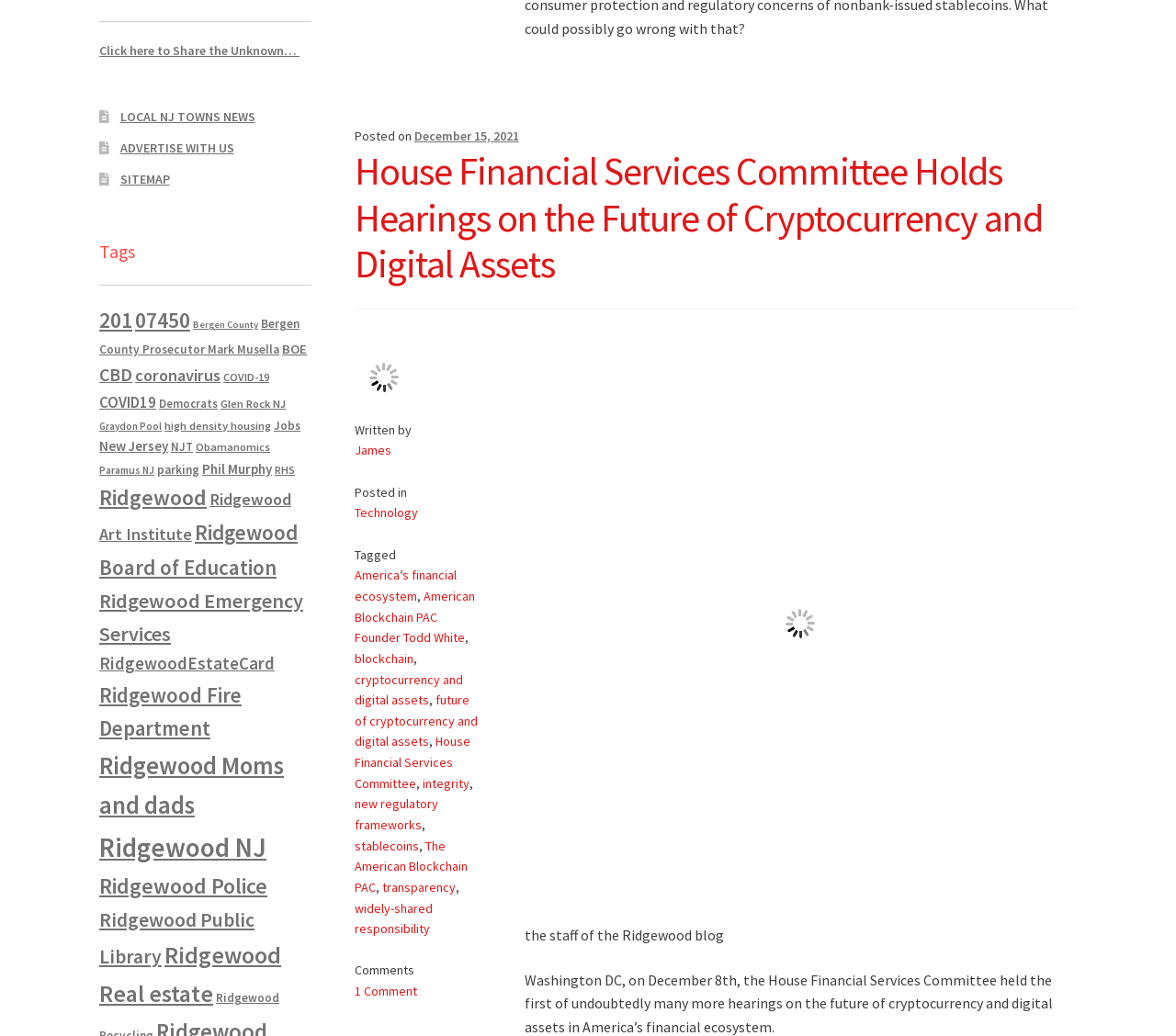Reply to the question with a single word or phrase:
Who is the author of the post?

James